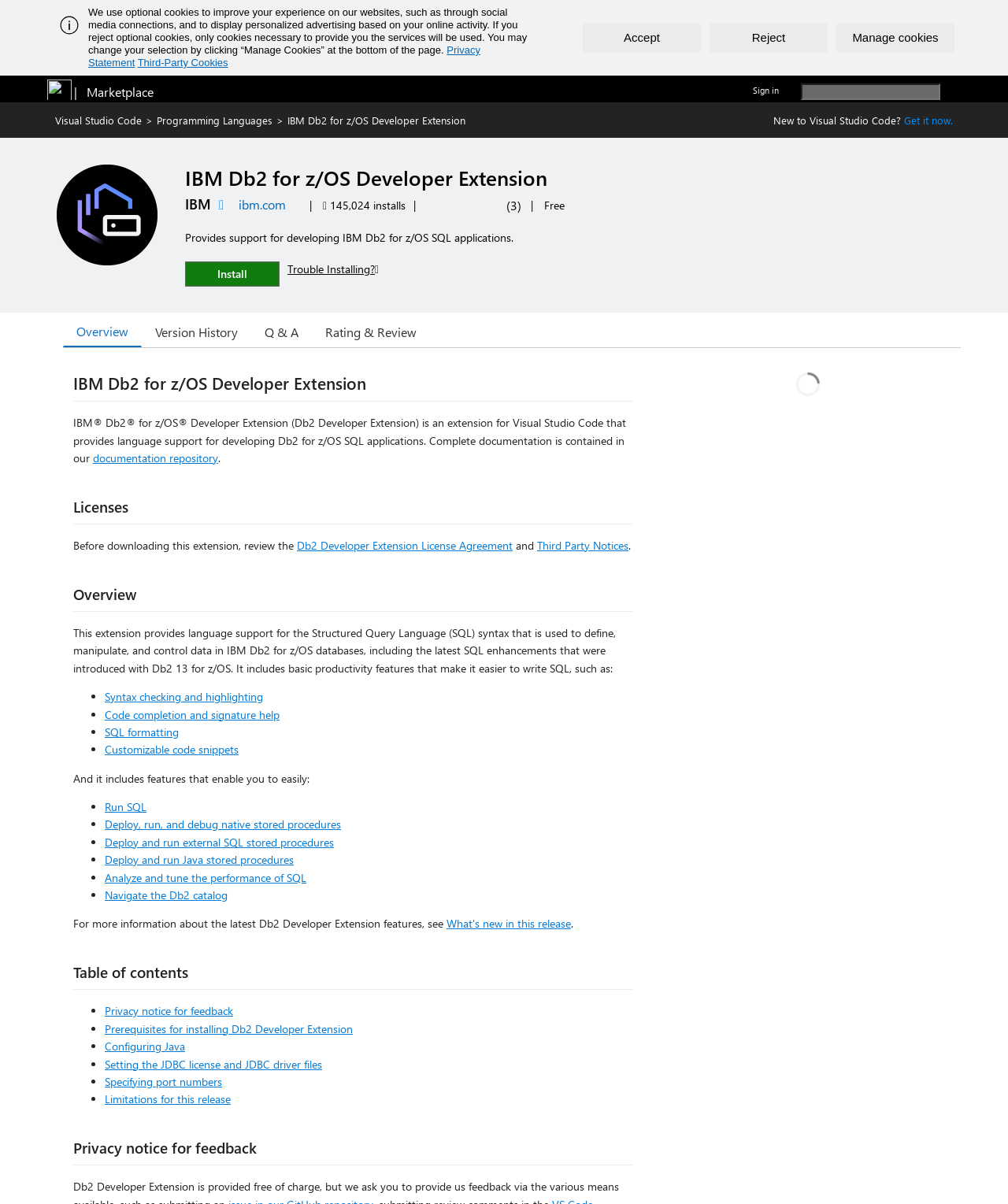Pinpoint the bounding box coordinates of the clickable element needed to complete the instruction: "Click on the 'CONTACT ME' link". The coordinates should be provided as four float numbers between 0 and 1: [left, top, right, bottom].

None